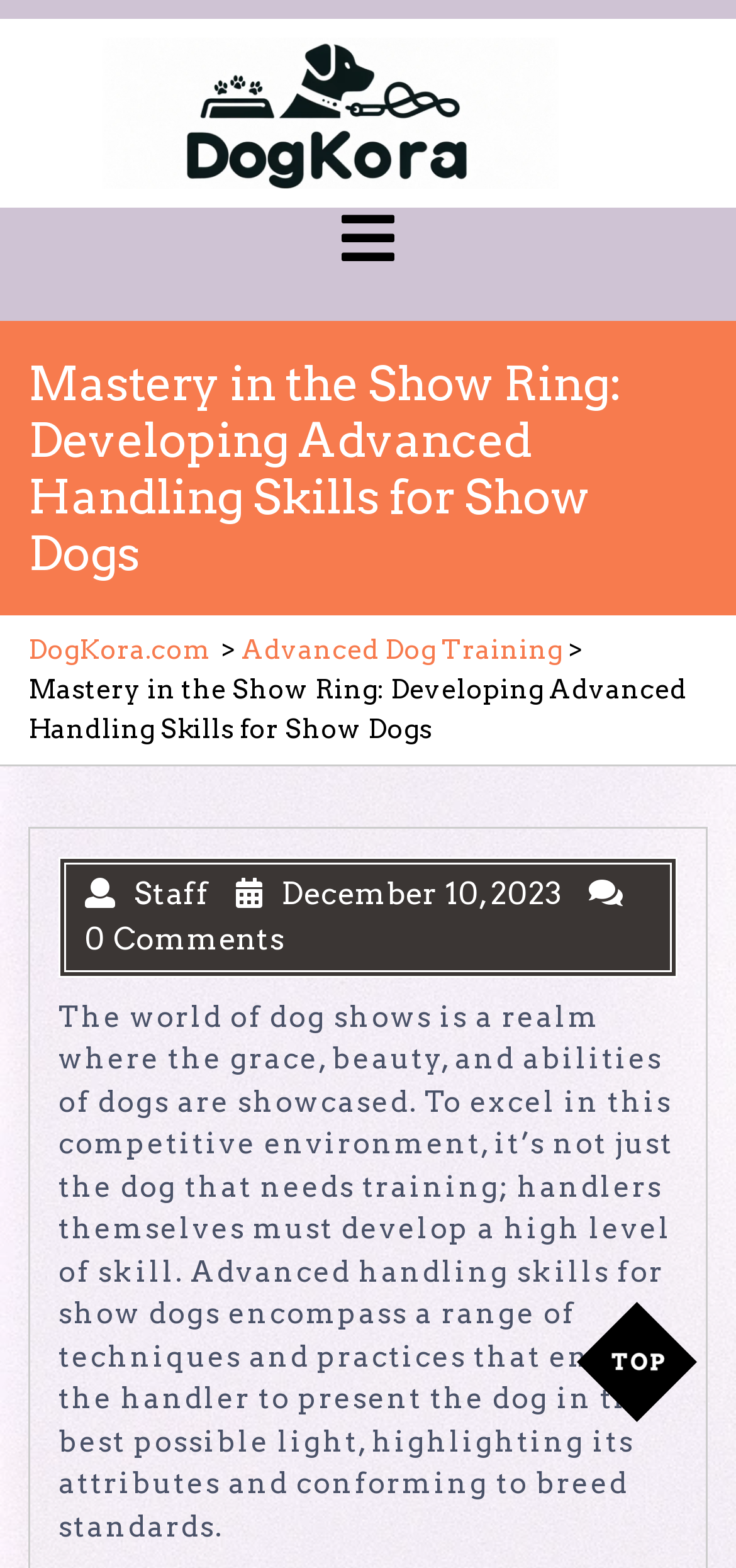Bounding box coordinates are to be given in the format (top-left x, top-left y, bottom-right x, bottom-right y). All values must be floating point numbers between 0 and 1. Provide the bounding box coordinate for the UI element described as: Advanced Dog Training

[0.328, 0.402, 0.764, 0.427]